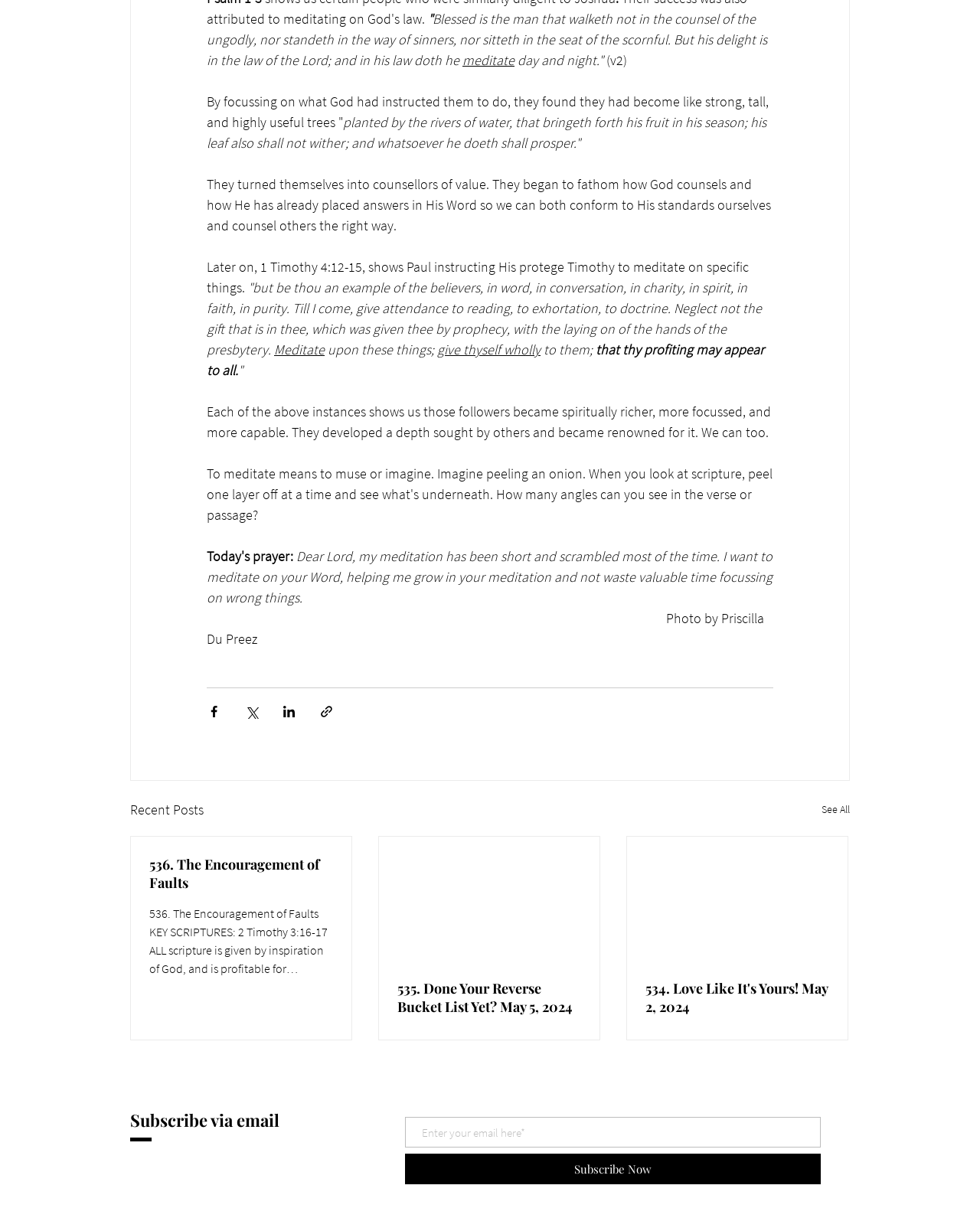Based on the description "See All", find the bounding box of the specified UI element.

[0.838, 0.661, 0.867, 0.68]